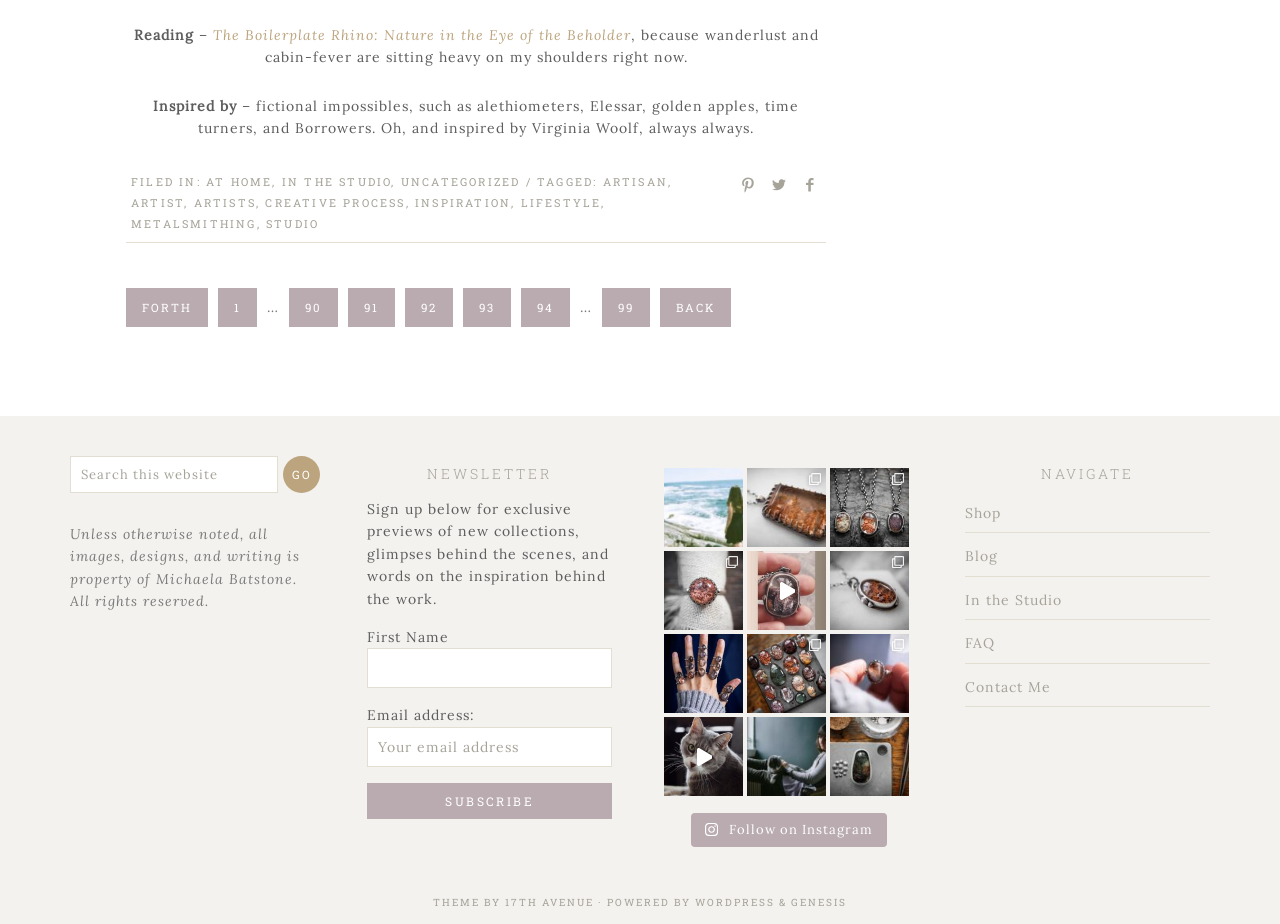Please locate the bounding box coordinates of the element that should be clicked to complete the given instruction: "Follow on Instagram".

[0.54, 0.88, 0.693, 0.916]